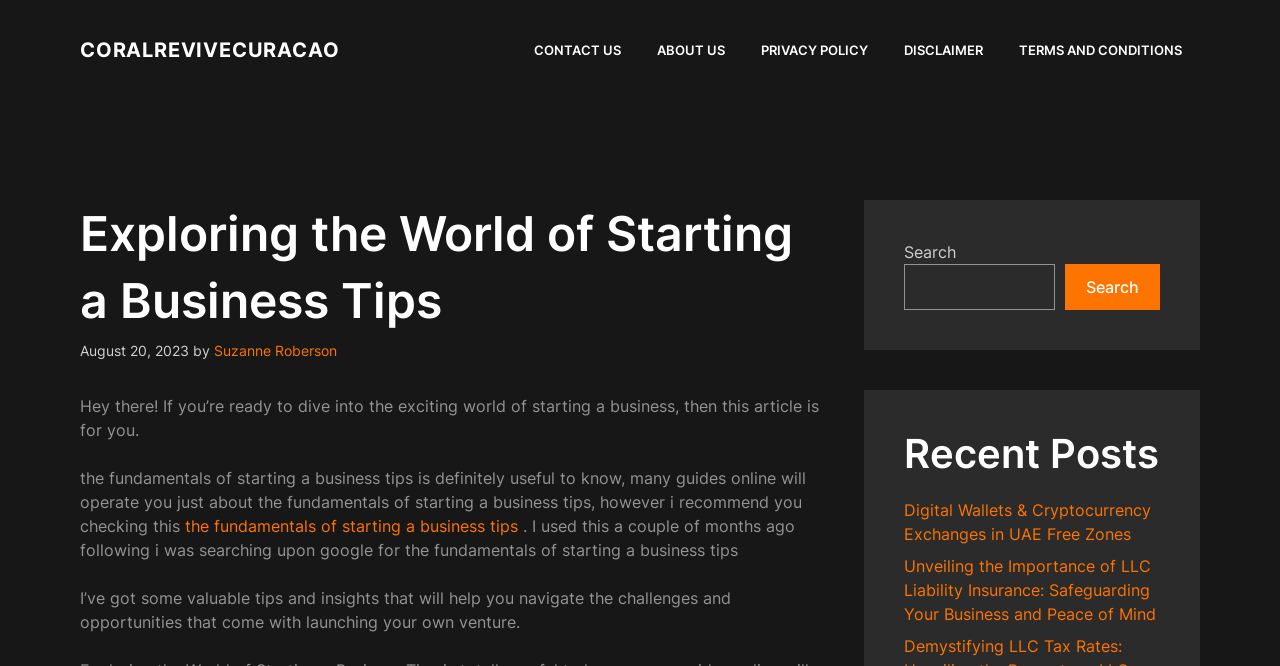Highlight the bounding box coordinates of the region I should click on to meet the following instruction: "Read the article about Digital Wallets & Cryptocurrency Exchanges in UAE Free Zones".

[0.706, 0.751, 0.899, 0.817]